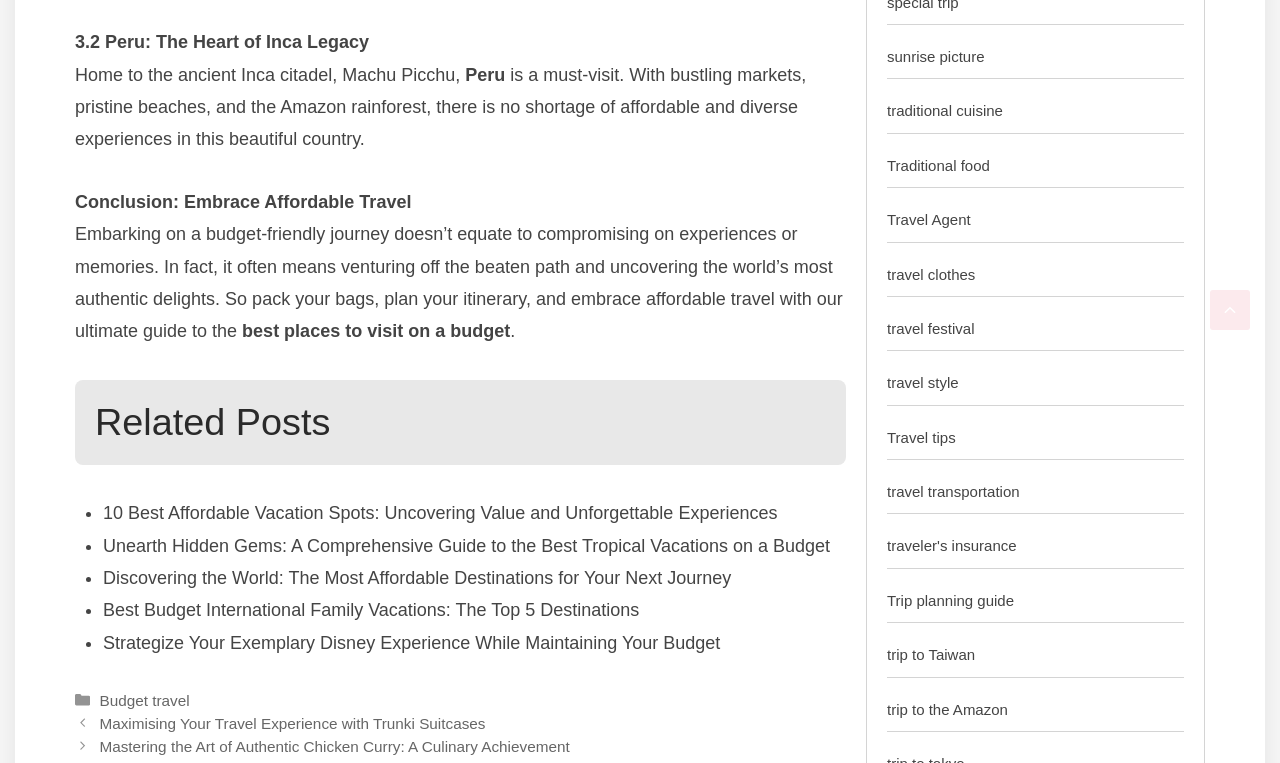What type of destinations are mentioned in the article?
Answer the question using a single word or phrase, according to the image.

Tropical vacations